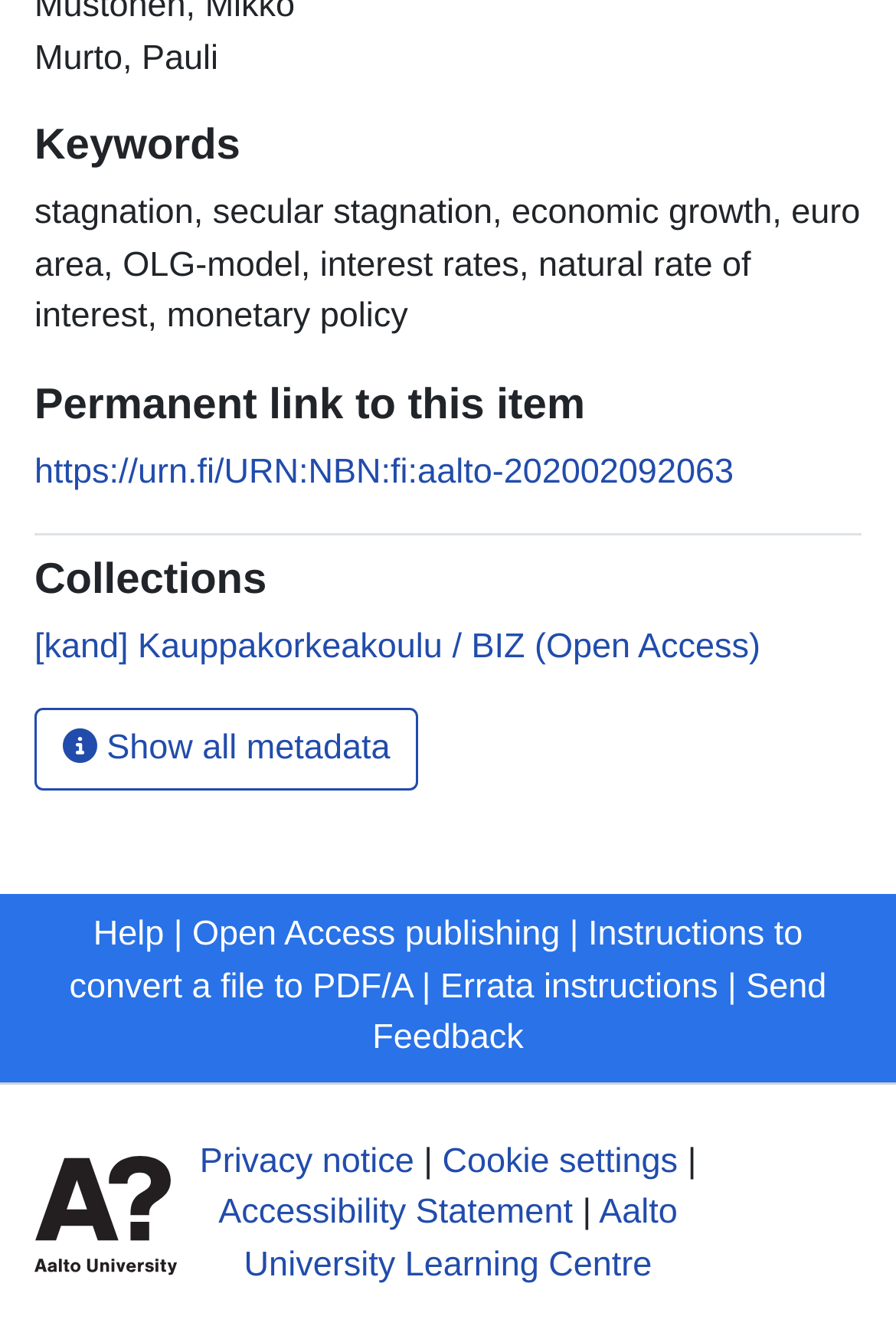Use a single word or phrase to answer the question: 
What is the institution associated with this item?

Aalto University